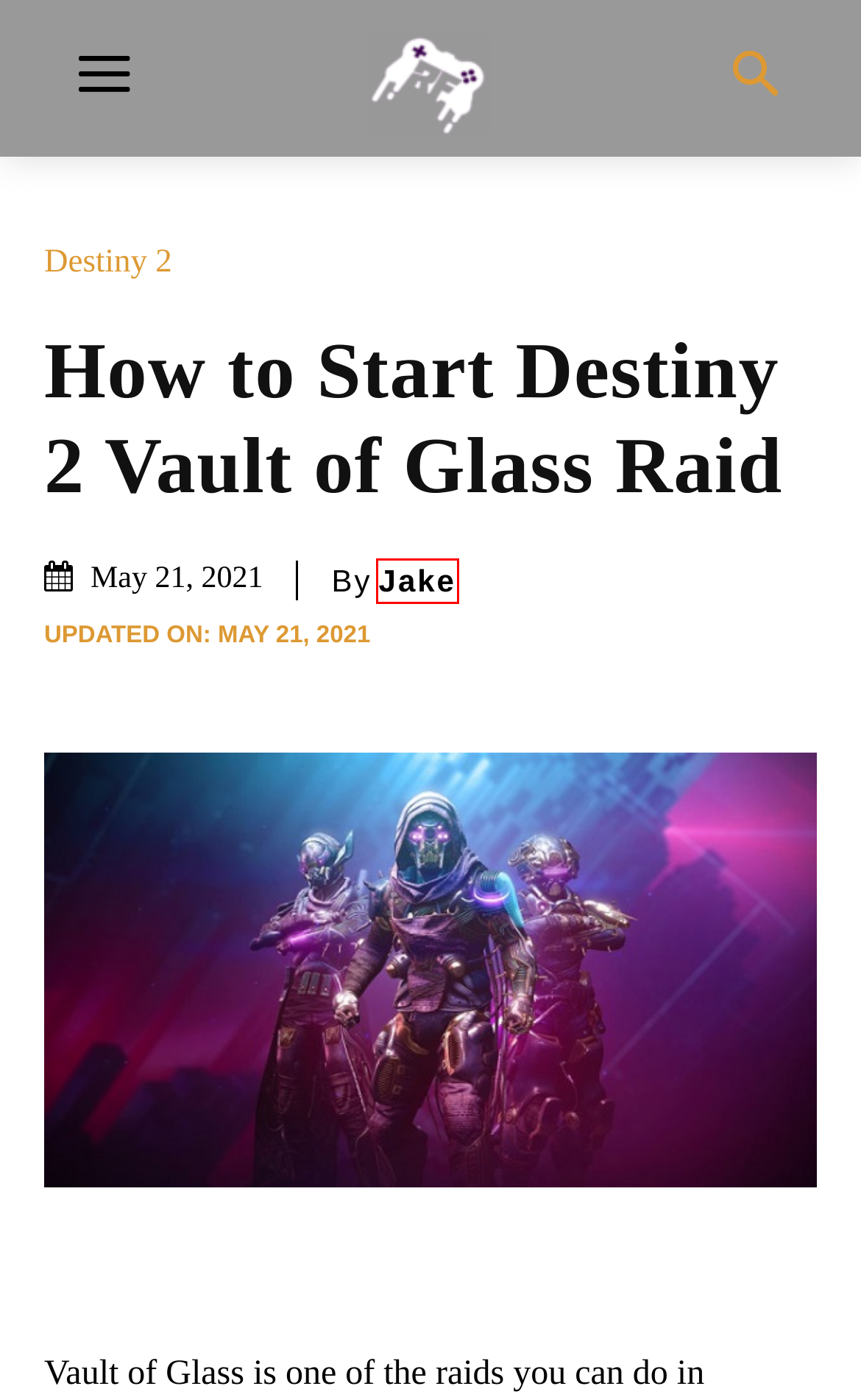Observe the webpage screenshot and focus on the red bounding box surrounding a UI element. Choose the most appropriate webpage description that corresponds to the new webpage after clicking the element in the bounding box. Here are the candidates:
A. Corrections Policy - RespawnFirst
B. Call of Duty: Mobile Guides
C. Alan Wake 2 Guides
D. Dragon Ball Z: Kakarot Guides
E. RespawnFirst - Gaming News, Reviews & Guides
F. Jake, Author at RespawnFirst
G. Privacy and Affiliate Policy - RespawnFirst
H. Destiny 2 Guides

F